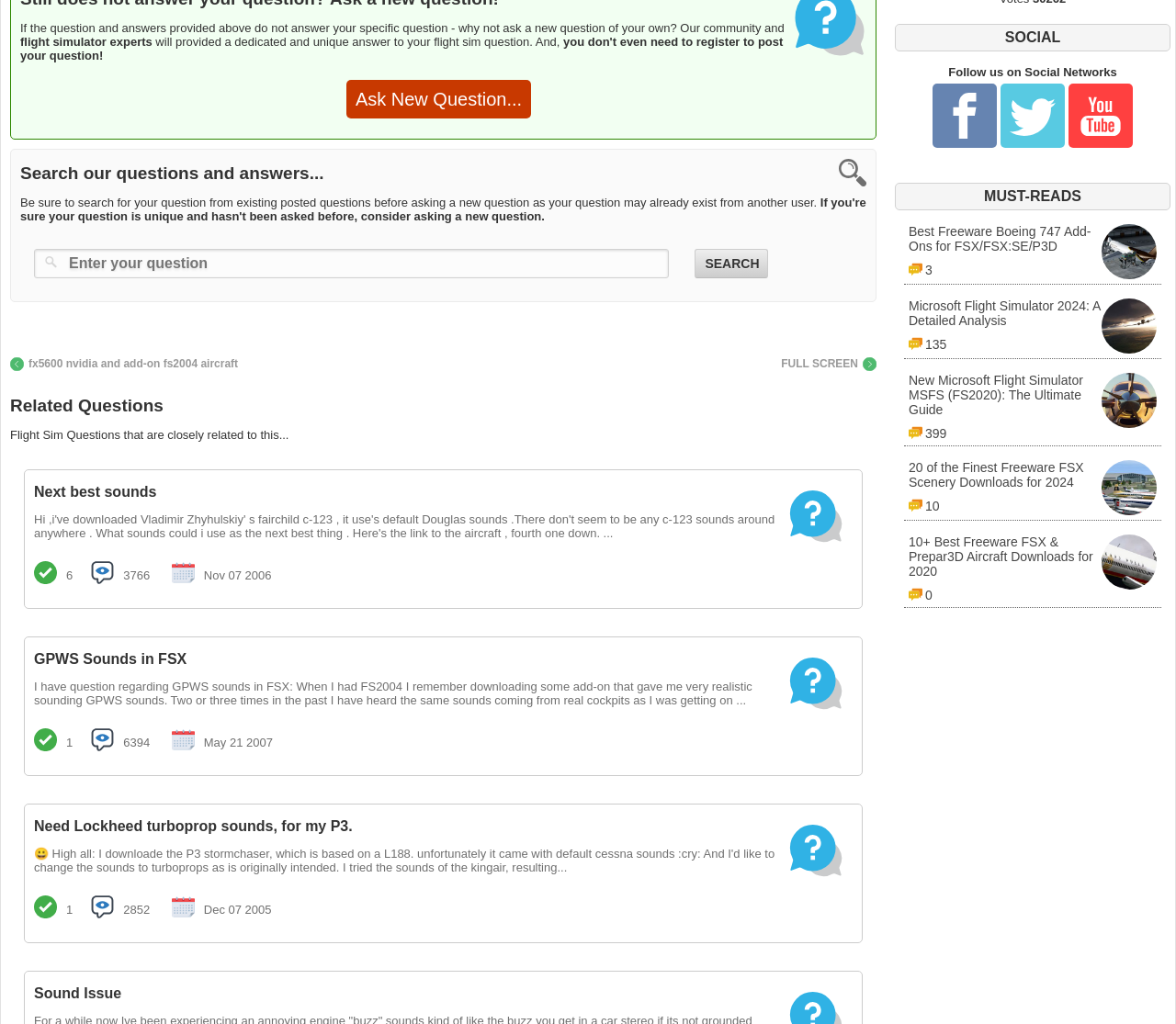Please identify the bounding box coordinates of the area that needs to be clicked to fulfill the following instruction: "Search for questions and answers."

[0.591, 0.243, 0.653, 0.272]